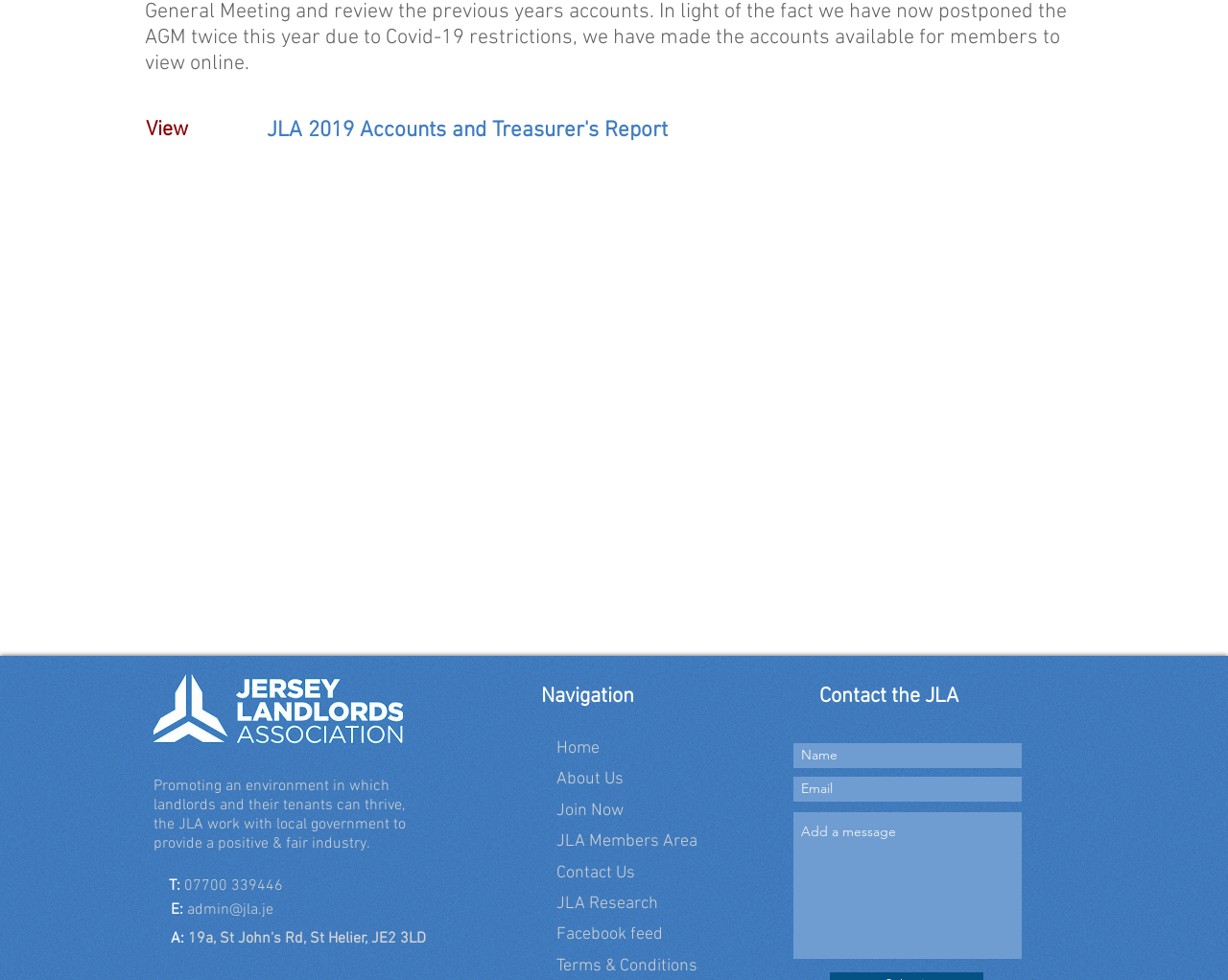Using the provided element description "admin@jla.je", determine the bounding box coordinates of the UI element.

[0.152, 0.919, 0.223, 0.938]